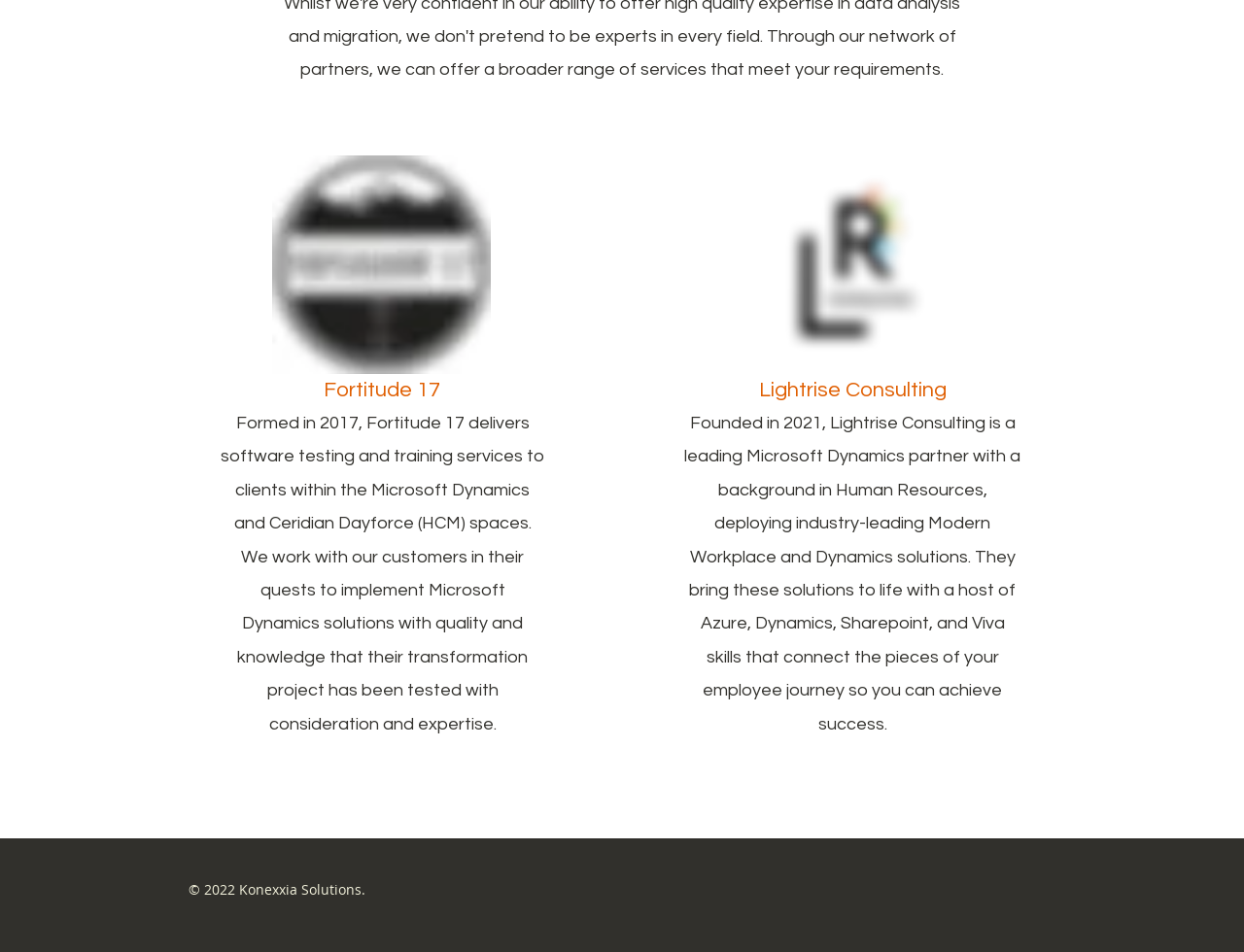Please answer the following query using a single word or phrase: 
How many social media links are present in the Social Bar?

2